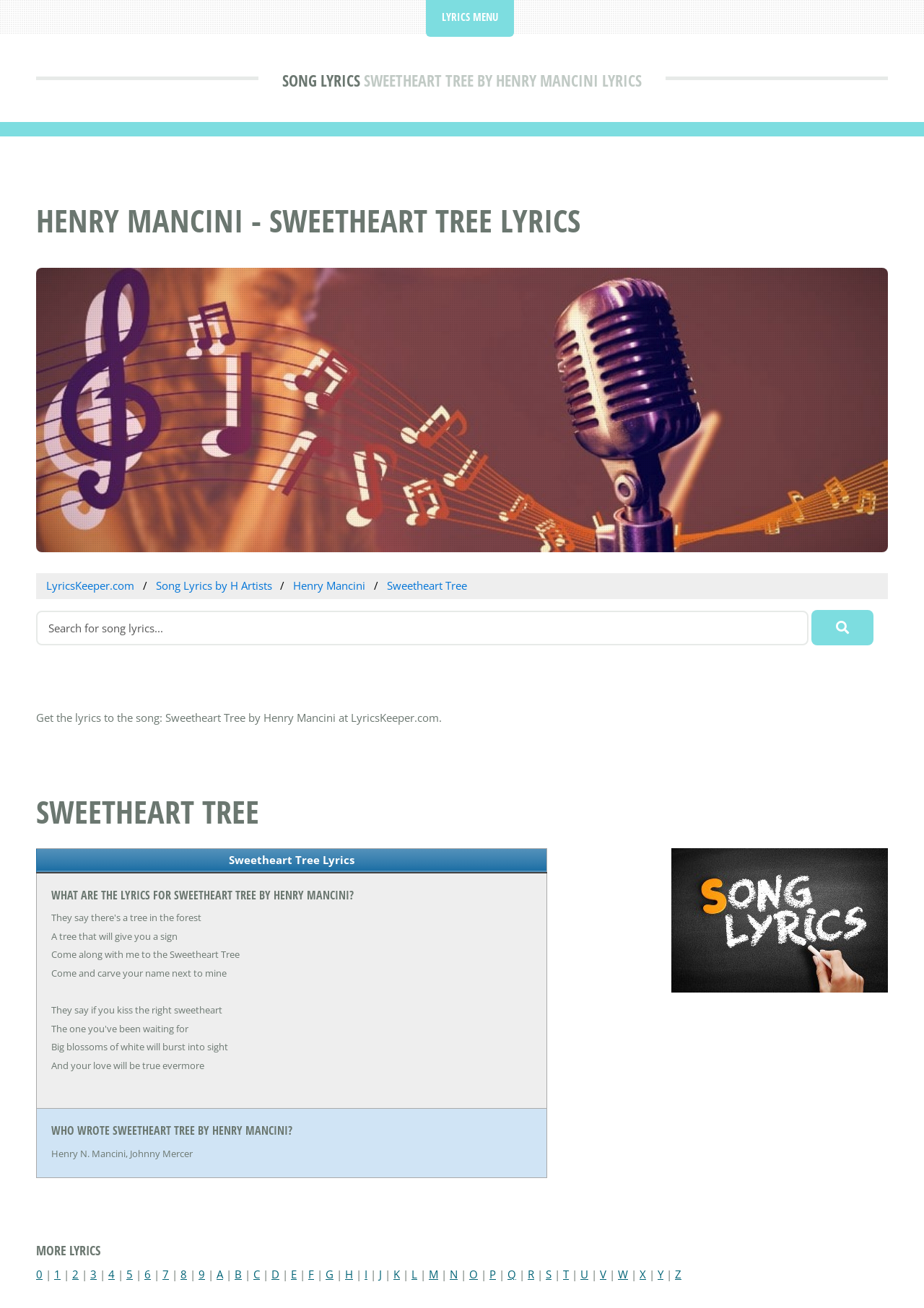Please predict the bounding box coordinates of the element's region where a click is necessary to complete the following instruction: "Search for lyrics by H artists". The coordinates should be represented by four float numbers between 0 and 1, i.e., [left, top, right, bottom].

[0.168, 0.442, 0.294, 0.453]